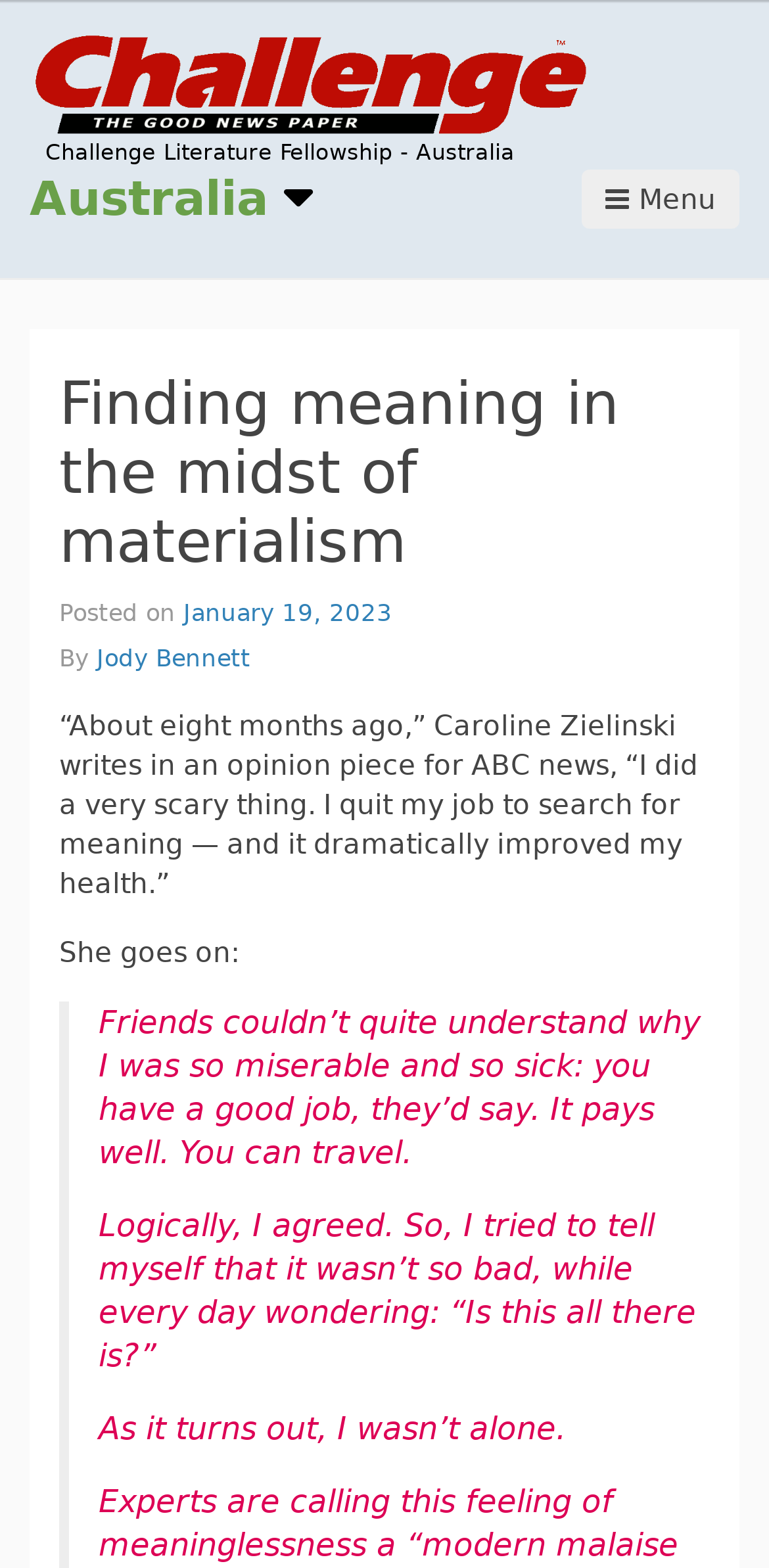Generate a comprehensive caption for the webpage you are viewing.

The webpage is about finding meaning in a materialistic world, as indicated by the title "Finding meaning in the midst of materialism – Challenge Global". At the top left of the page, there is a link to "Challenge Global" accompanied by an image with the same name. Below this, there is a static text "Challenge Literature Fellowship - Australia". 

To the right of this text, there is a link to "Australia" with a flag icon. On the top right side of the page, there is a primary navigation menu with a link to "Menu". 

When clicking on the "Menu" link, a dropdown menu appears with a header "Finding meaning in the midst of materialism". Below this header, there is a posting date "January 19, 2023", and the author's name "Jody Bennett". 

The main content of the page starts with a quote "“A bout eight months ago,” Caroline Zielinski writes in an opinion piece for ABC news, “I did a very scary thing. I quit my job to search for meaning — and it dramatically improved my health.”". This quote is followed by a passage from Caroline Zielinski's opinion piece, where she describes her experience of quitting her job to search for meaning and how it improved her health. The passage is divided into three paragraphs, each describing her feelings of misery and sickness despite having a good job, her attempts to convince herself that it wasn't so bad, and her realization that she wasn't alone in her search for meaning.